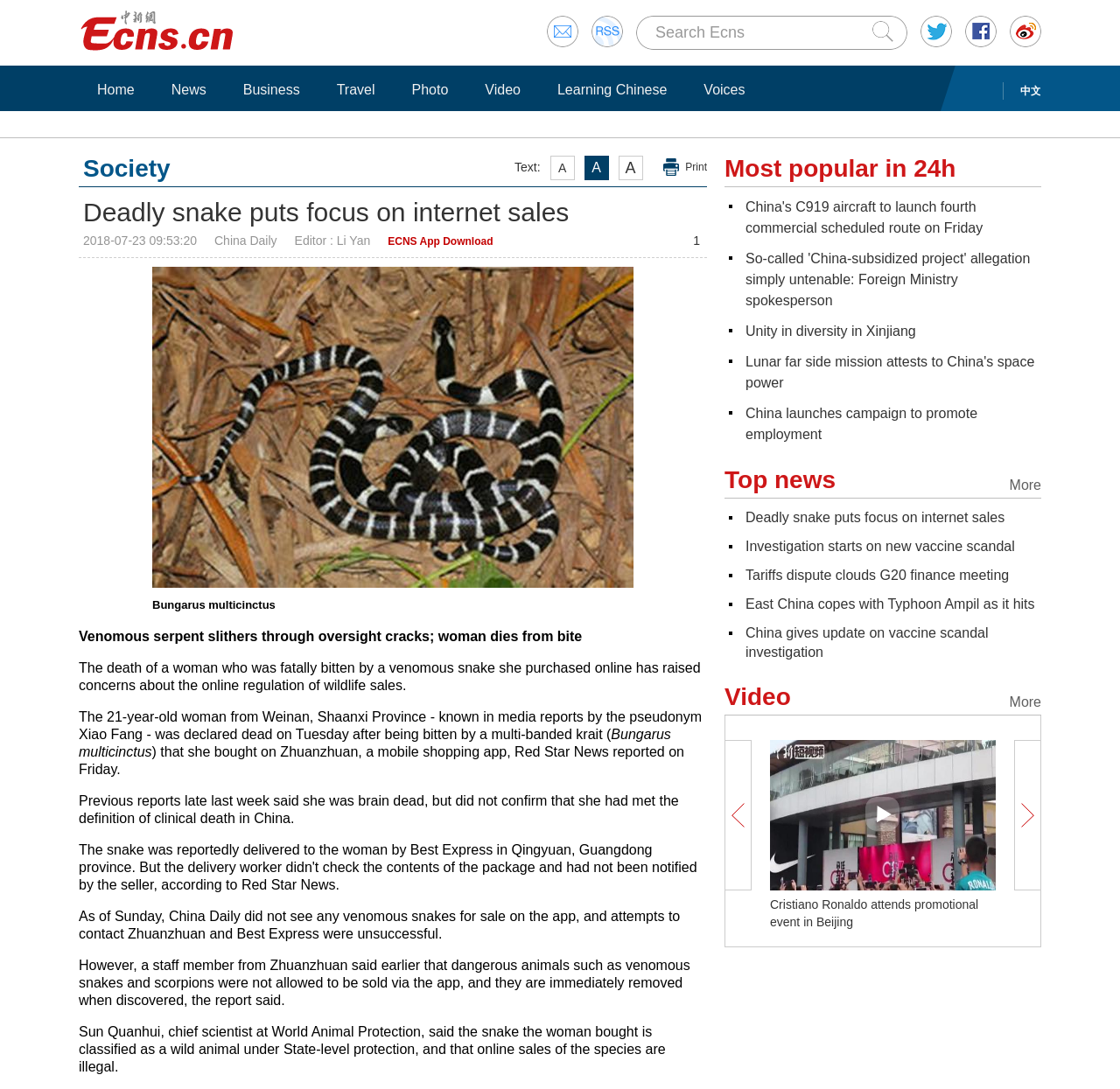Bounding box coordinates are specified in the format (top-left x, top-left y, bottom-right x, bottom-right y). All values are floating point numbers bounded between 0 and 1. Please provide the bounding box coordinate of the region this sentence describes: ECNS App Download

[0.346, 0.216, 0.44, 0.227]